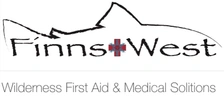Based on the image, please respond to the question with as much detail as possible:
What is the symbol on the logo?

The red medical cross is a symbol that is often associated with medical services and first aid. Its presence on the logo indicates that the company, Finns West, provides medical solutions and wilderness first aid services.